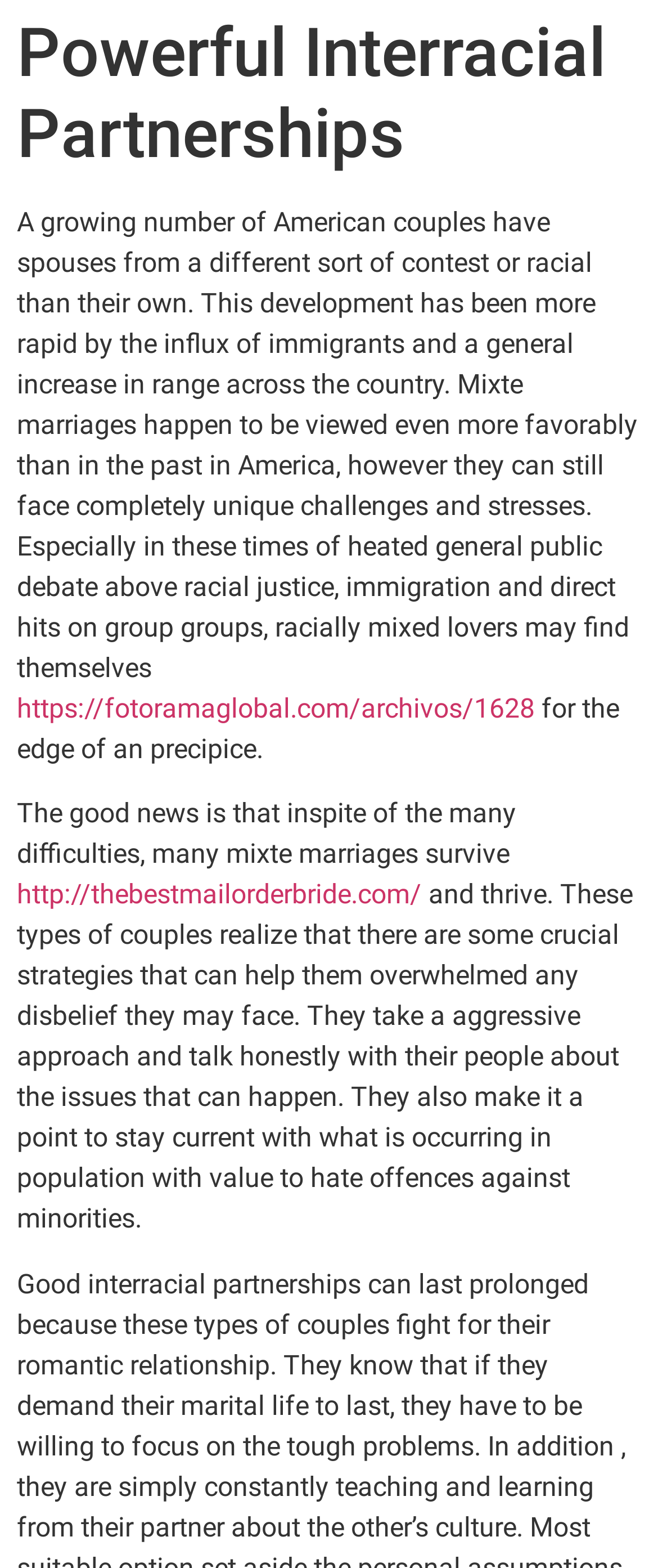Can you locate the main headline on this webpage and provide its text content?

Powerful Interracial Partnerships